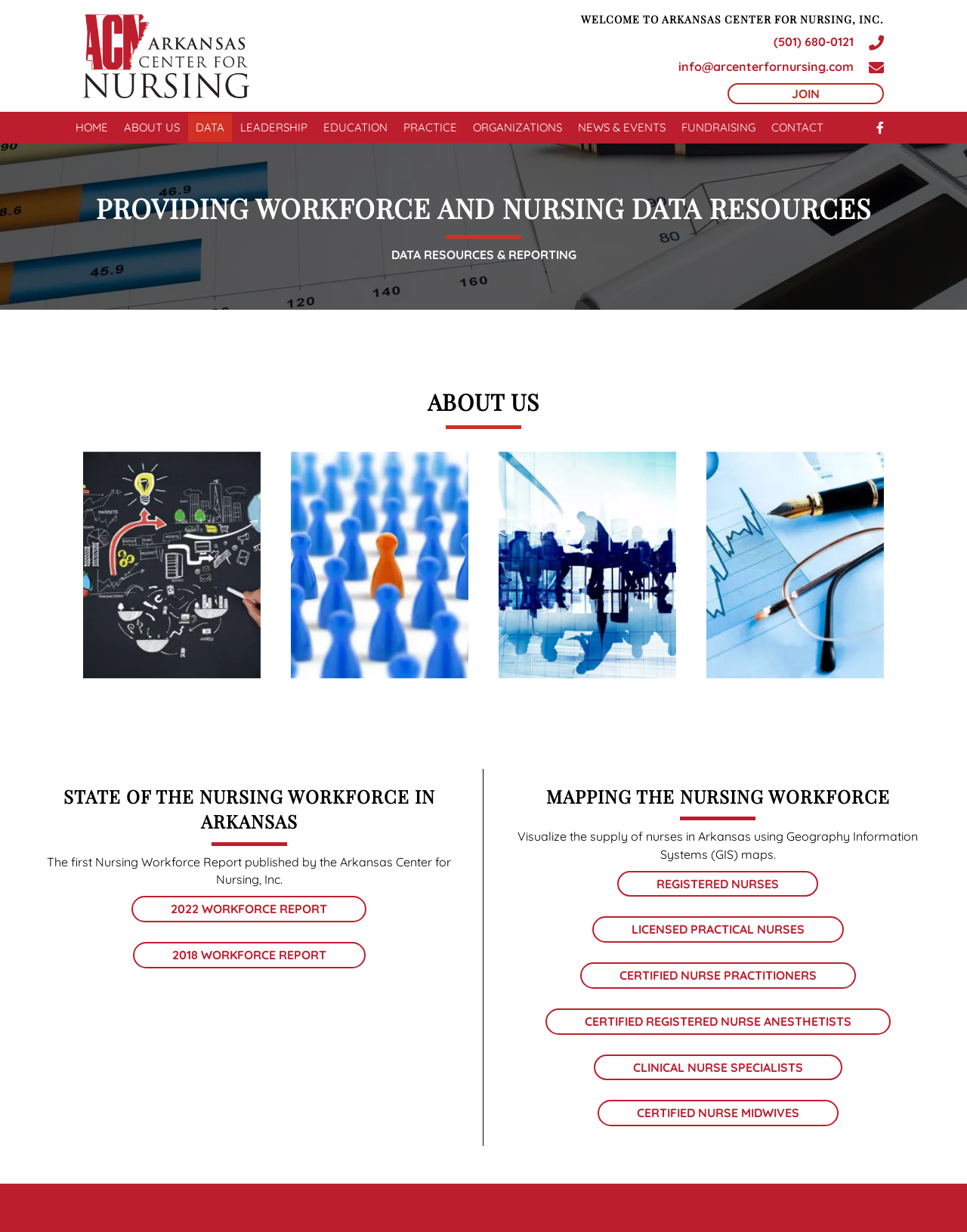Please specify the bounding box coordinates of the clickable section necessary to execute the following command: "Explore the mapping of Registered Nurses".

[0.638, 0.707, 0.846, 0.728]